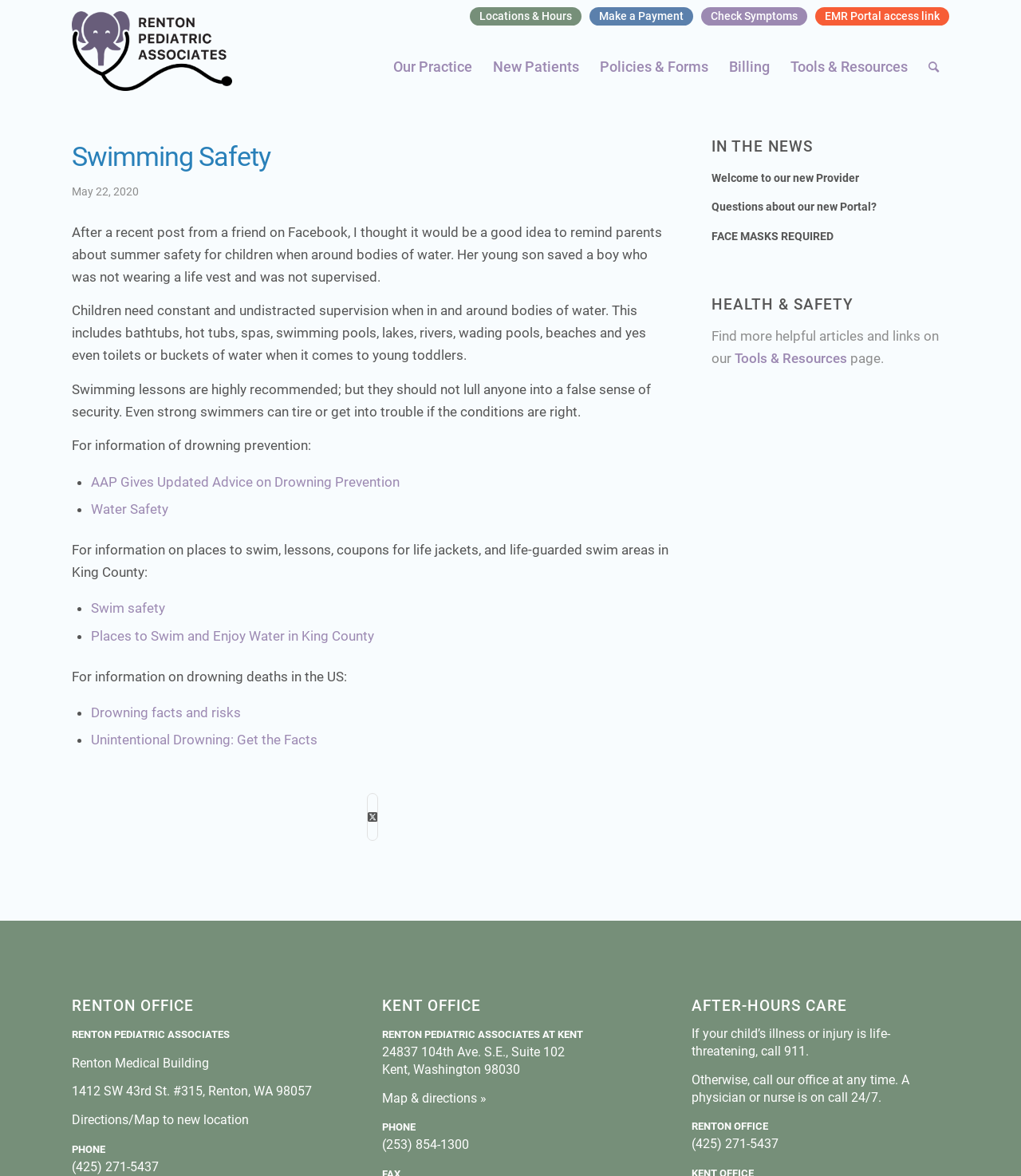Find the bounding box coordinates of the element you need to click on to perform this action: 'View London Weddings'. The coordinates should be represented by four float values between 0 and 1, in the format [left, top, right, bottom].

None